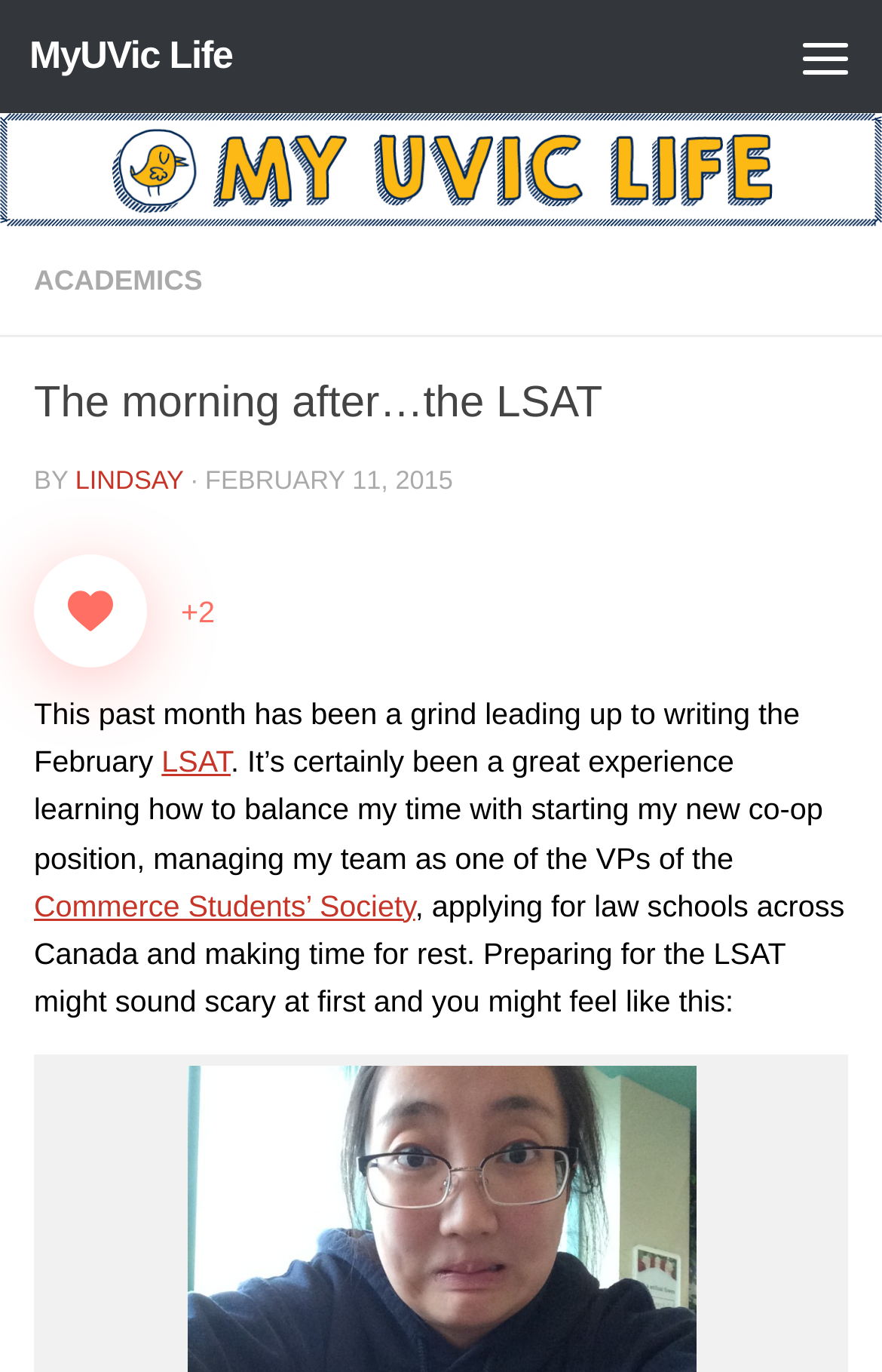Given the element description "parent_node: Loy Instrument, Inc." in the screenshot, predict the bounding box coordinates of that UI element.

None